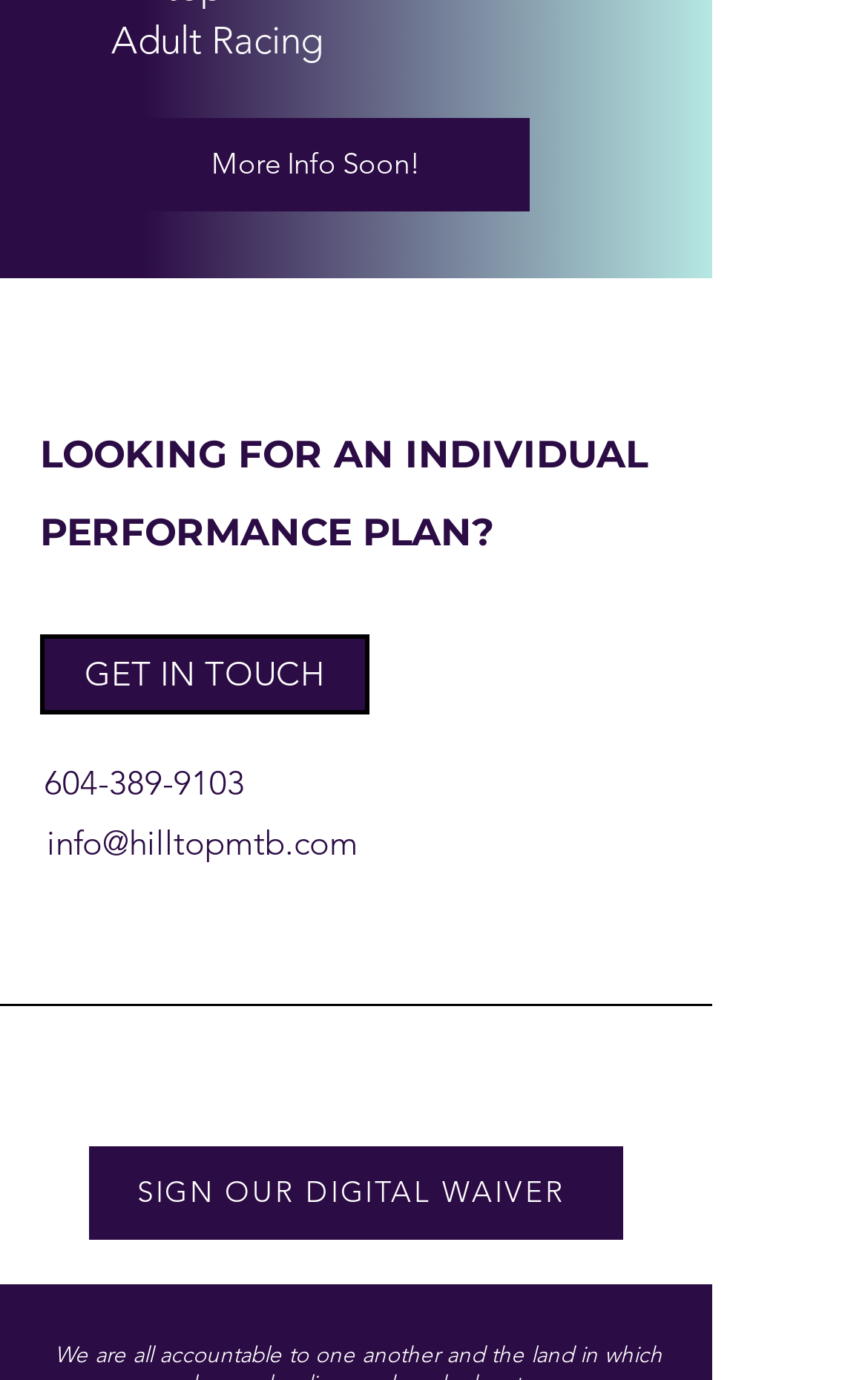What is the phone number provided on the webpage?
Observe the image and answer the question with a one-word or short phrase response.

604-389-9103